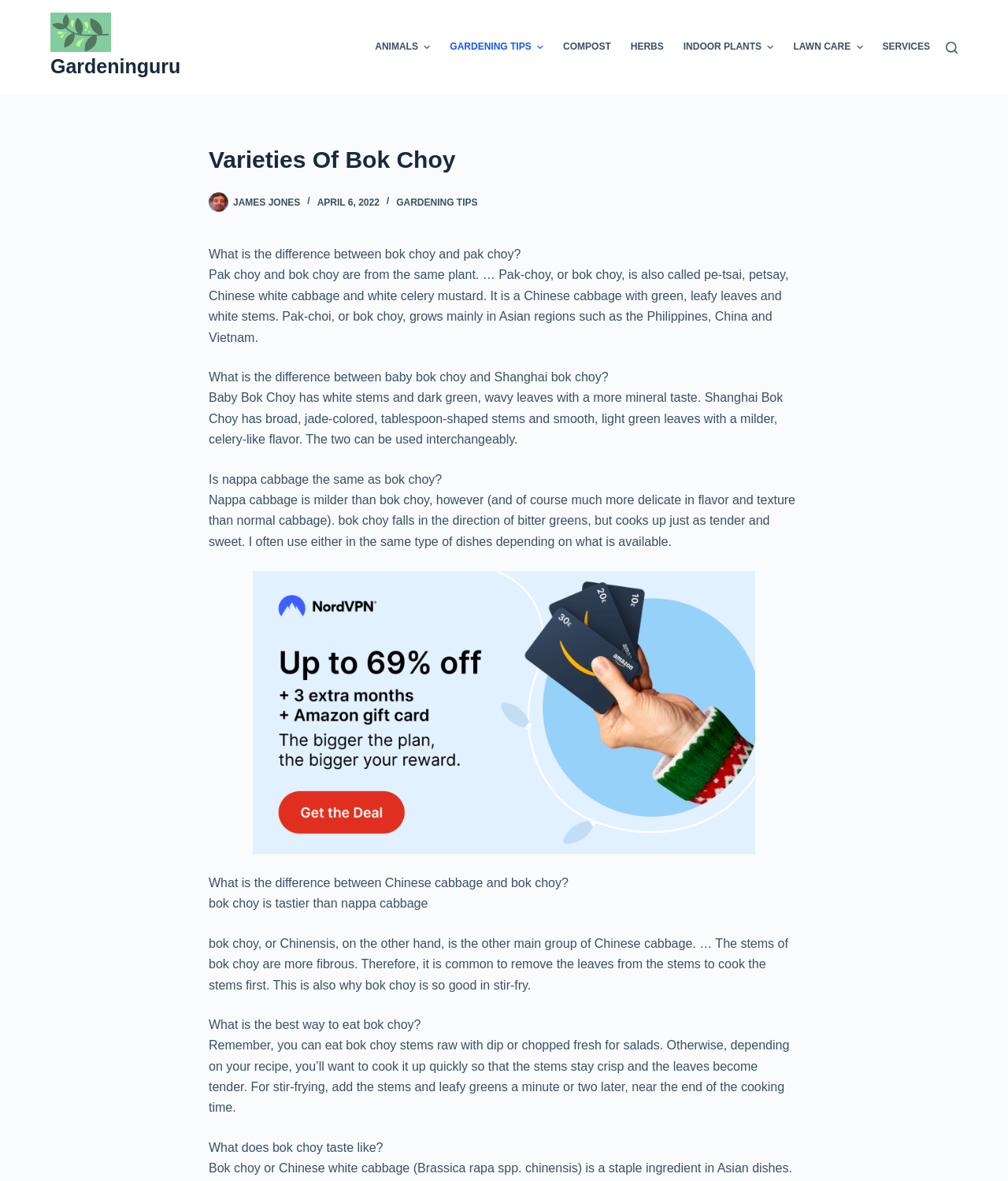Identify the bounding box coordinates for the UI element mentioned here: "Services". Provide the coordinates as four float values between 0 and 1, i.e., [left, top, right, bottom].

[0.866, 0.0, 0.923, 0.08]